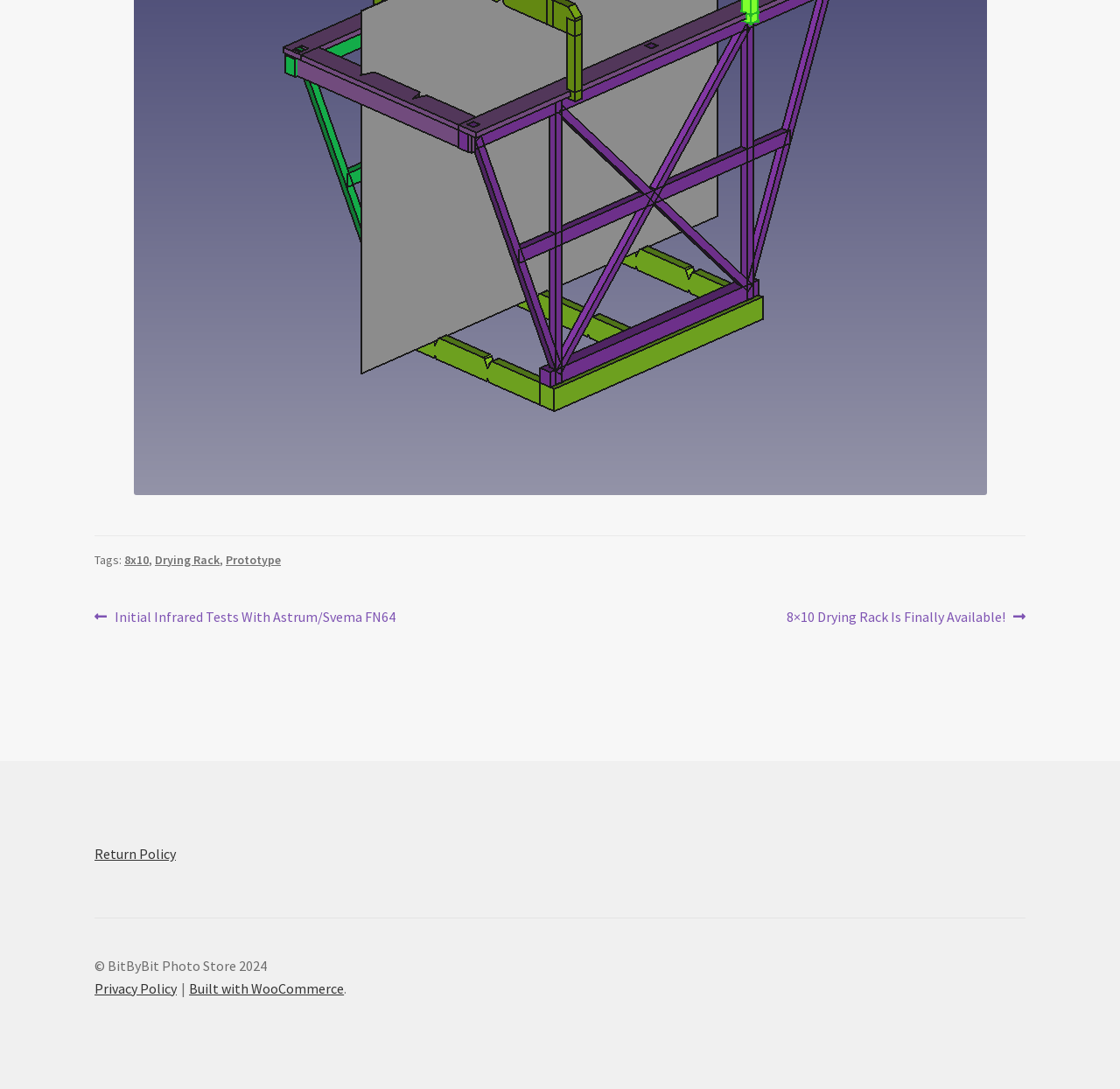What is the name of the e-commerce platform used by the store?
Please answer the question as detailed as possible.

I found the name of the e-commerce platform used by the store by looking at the footer section, which has a link that says 'Built with WooCommerce'.